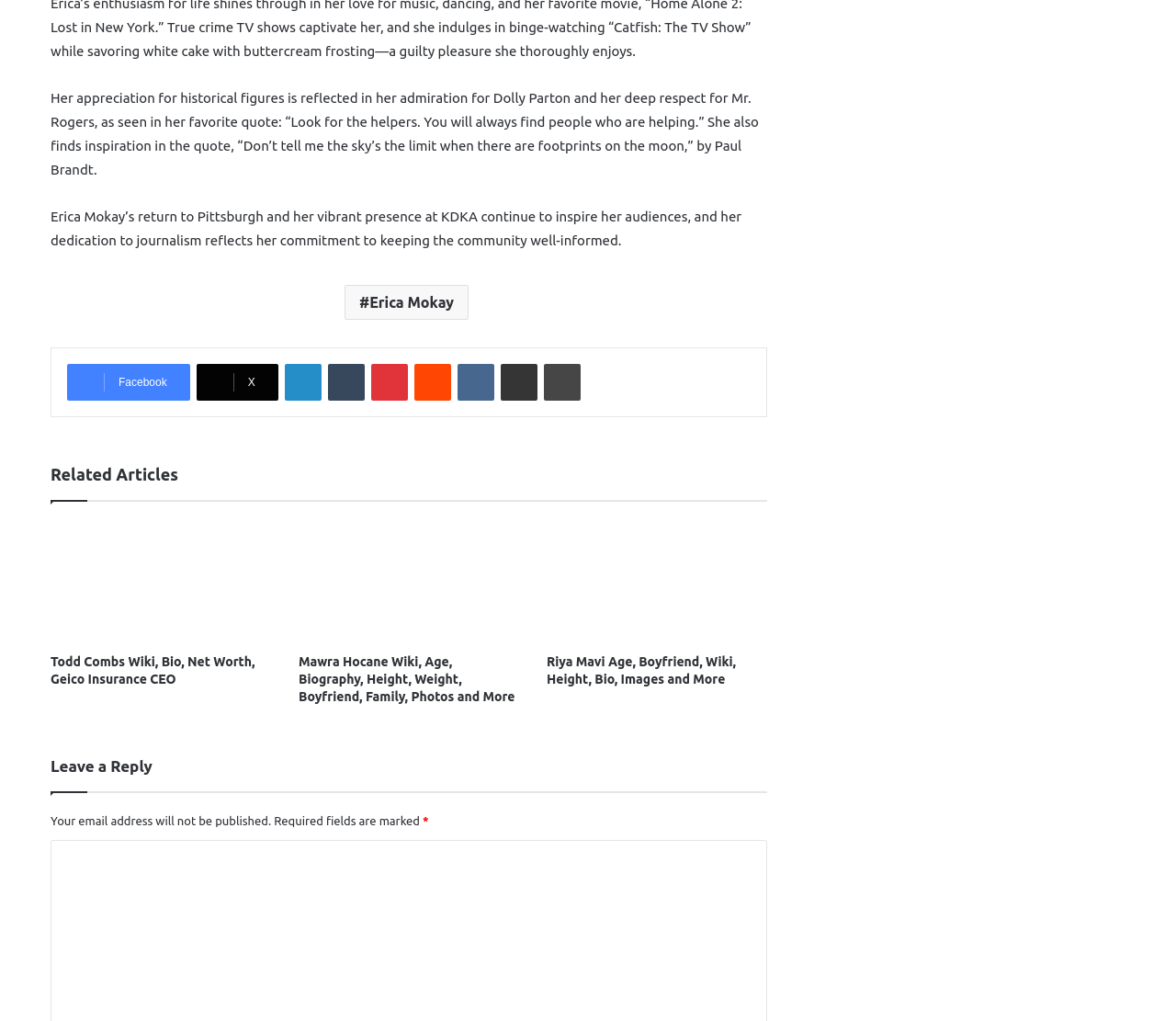Locate the bounding box coordinates of the element that should be clicked to fulfill the instruction: "Visit Facebook page".

[0.057, 0.356, 0.161, 0.392]